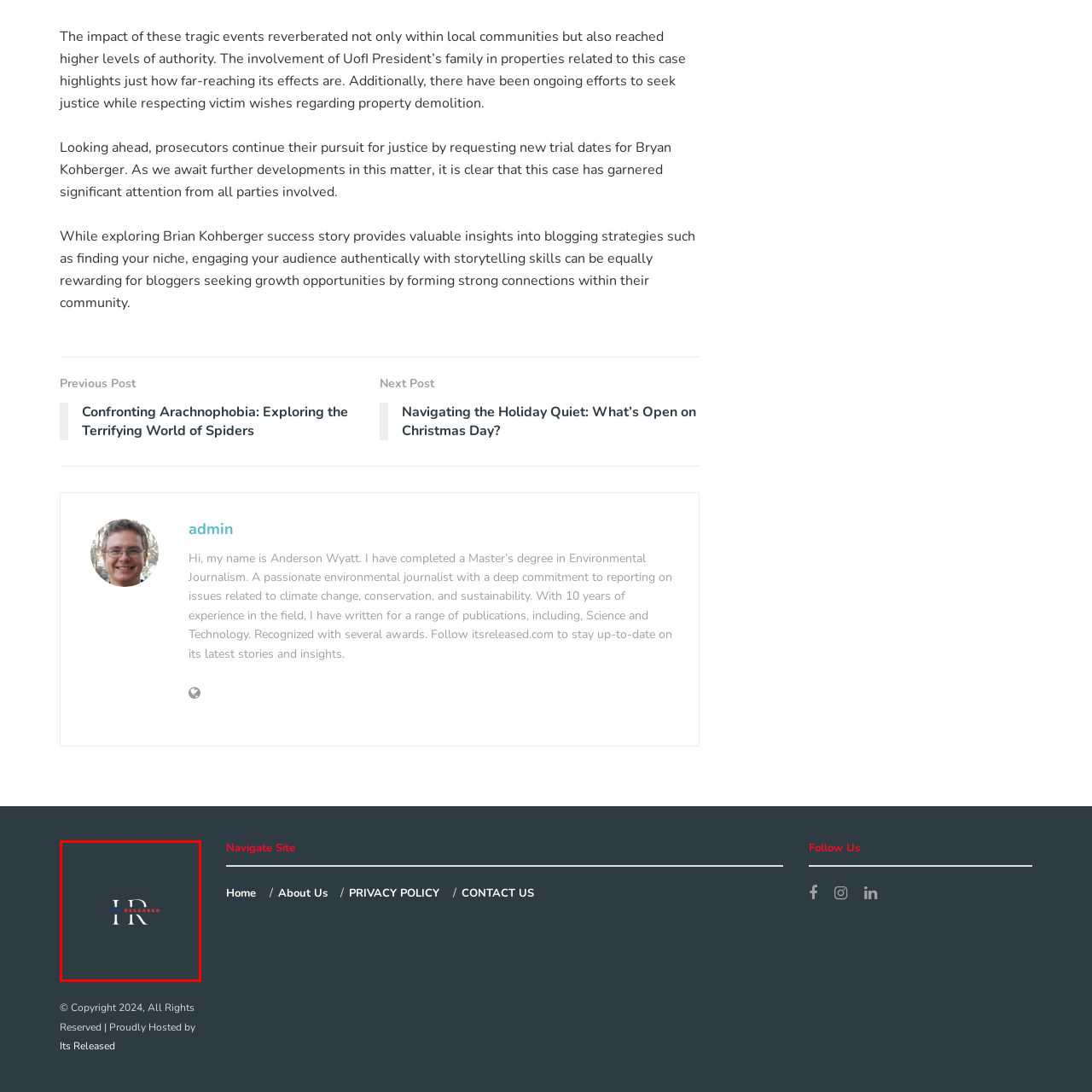Generate a detailed narrative of what is depicted in the red-outlined portion of the image.

The image features a stylized logo for "Its Released," prominently displaying the initials "IR" with the word "RELEASED" integrated beneath them. The color scheme utilizes contrasting shades, with the letters "IR" in white, while "RELEASED" is presented in a vibrant red. This design, set against a dark background, creates a modern and striking visual identity, reflecting the brand's commitment to delivering engaging content. The logo encapsulates the essence of the platform, which aims to connect with its audience through insightful storytelling and environmental journalism.